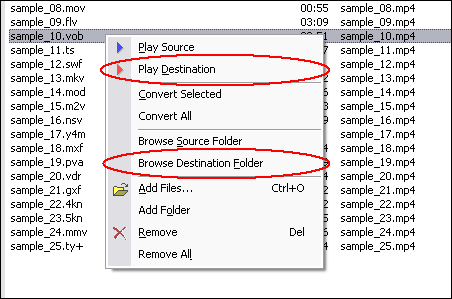What type of files can be converted using this software? Analyze the screenshot and reply with just one word or a short phrase.

FLIC to MP4